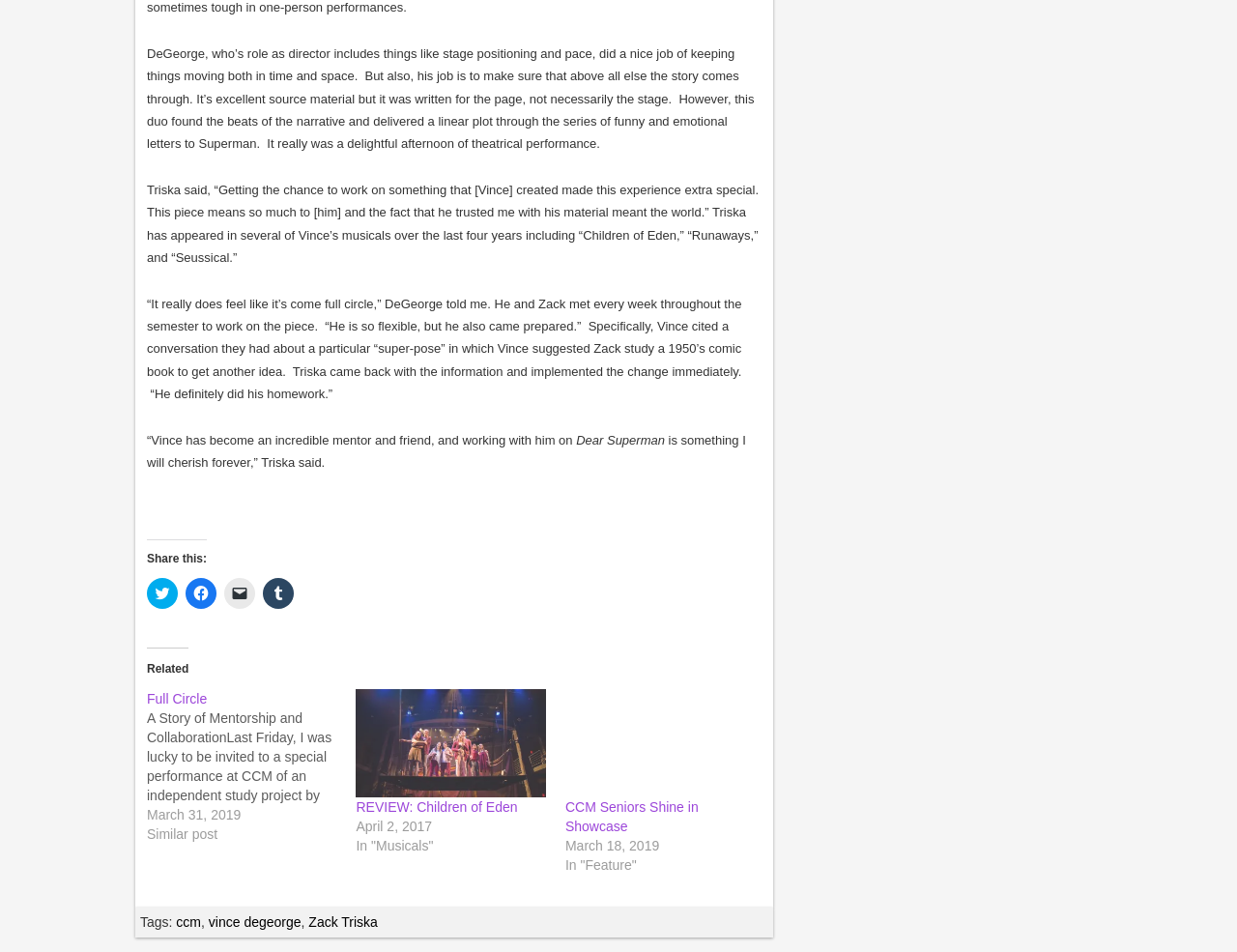Identify the bounding box coordinates for the UI element described as: "Full Circle". The coordinates should be provided as four floats between 0 and 1: [left, top, right, bottom].

[0.119, 0.725, 0.167, 0.742]